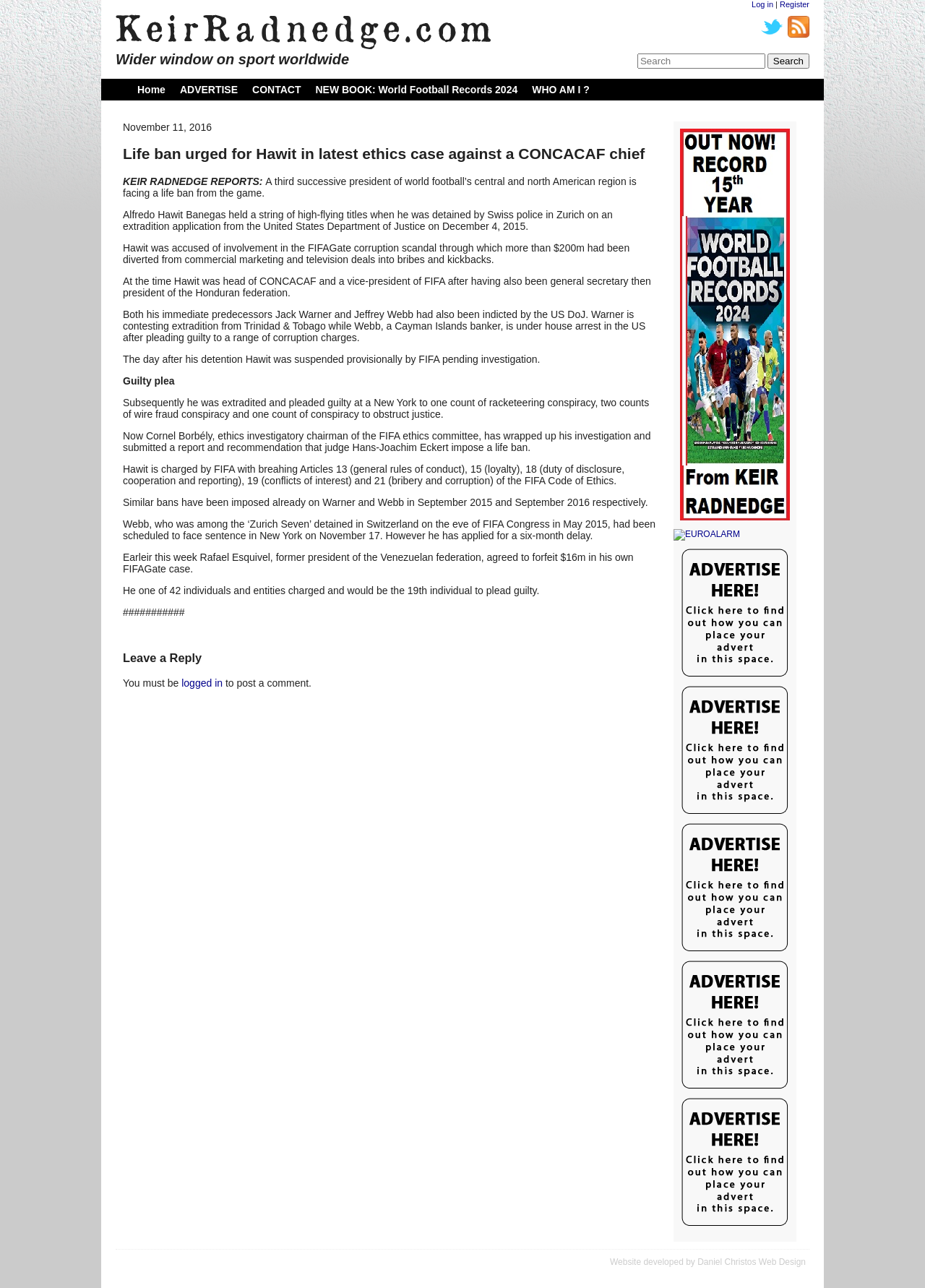Please identify the bounding box coordinates of where to click in order to follow the instruction: "Register for an account".

[0.843, 0.0, 0.875, 0.007]